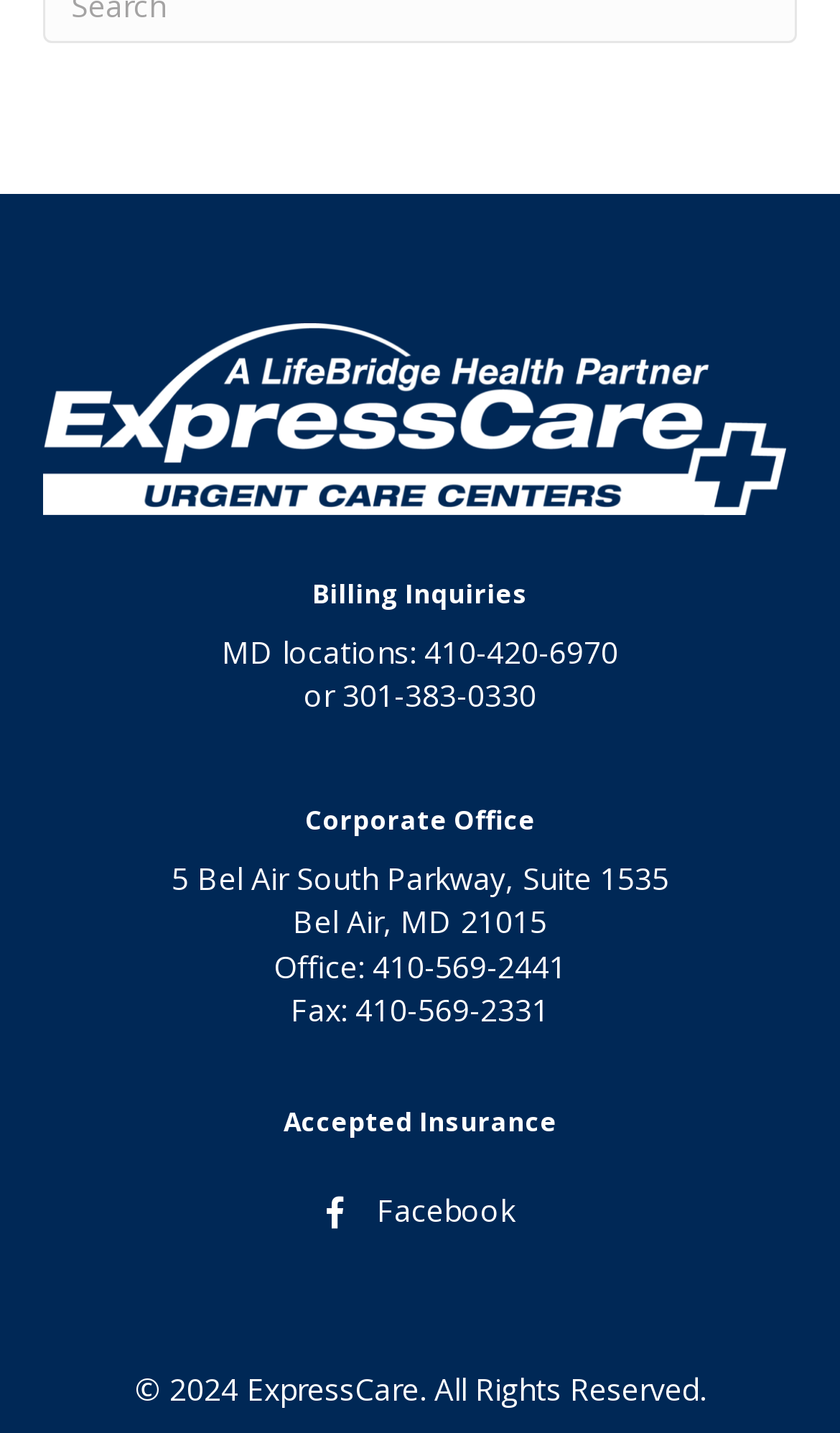Locate the UI element described by Accepted Insurance in the provided webpage screenshot. Return the bounding box coordinates in the format (top-left x, top-left y, bottom-right x, bottom-right y), ensuring all values are between 0 and 1.

[0.337, 0.77, 0.663, 0.796]